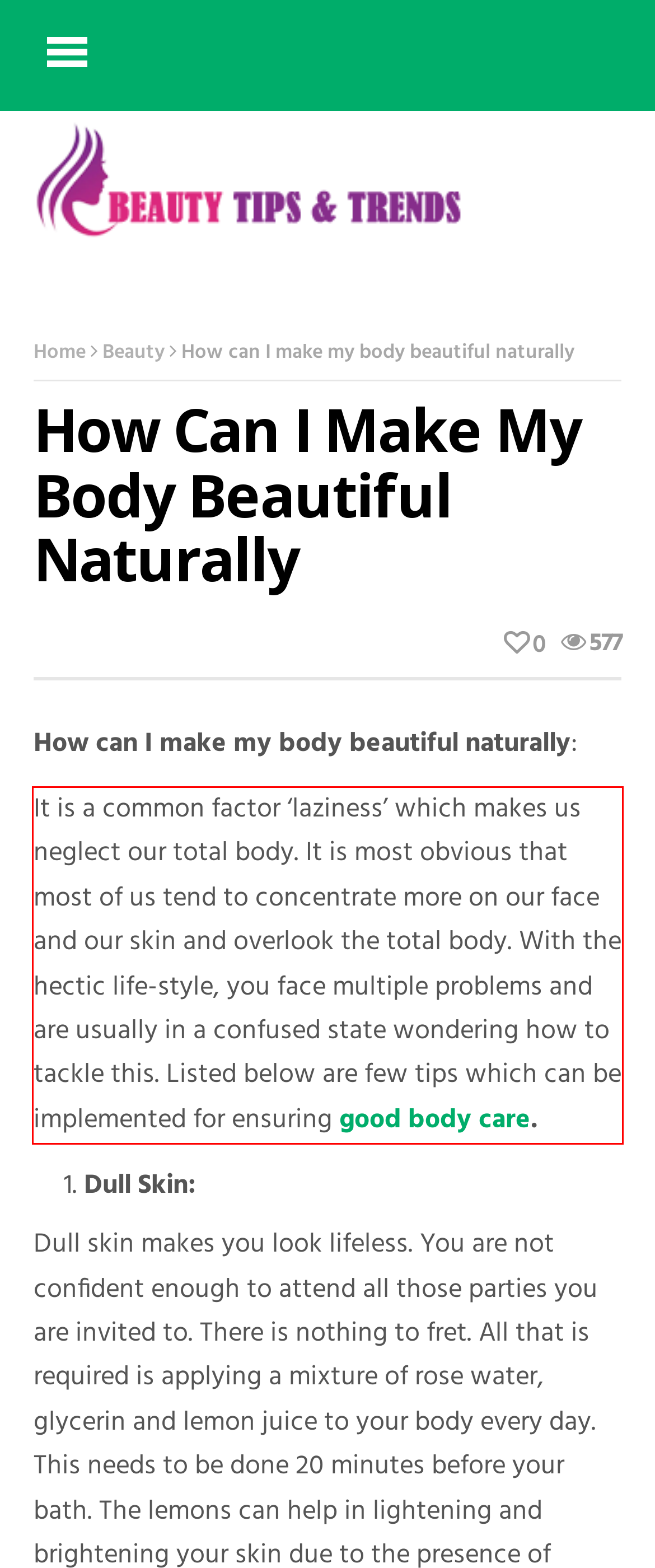Please extract the text content within the red bounding box on the webpage screenshot using OCR.

It is a common factor ‘laziness’ which makes us neglect our total body. It is most obvious that most of us tend to concentrate more on our face and our skin and overlook the total body. With the hectic life-style, you face multiple problems and are usually in a confused state wondering how to tackle this. Listed below are few tips which can be implemented for ensuring good body care.